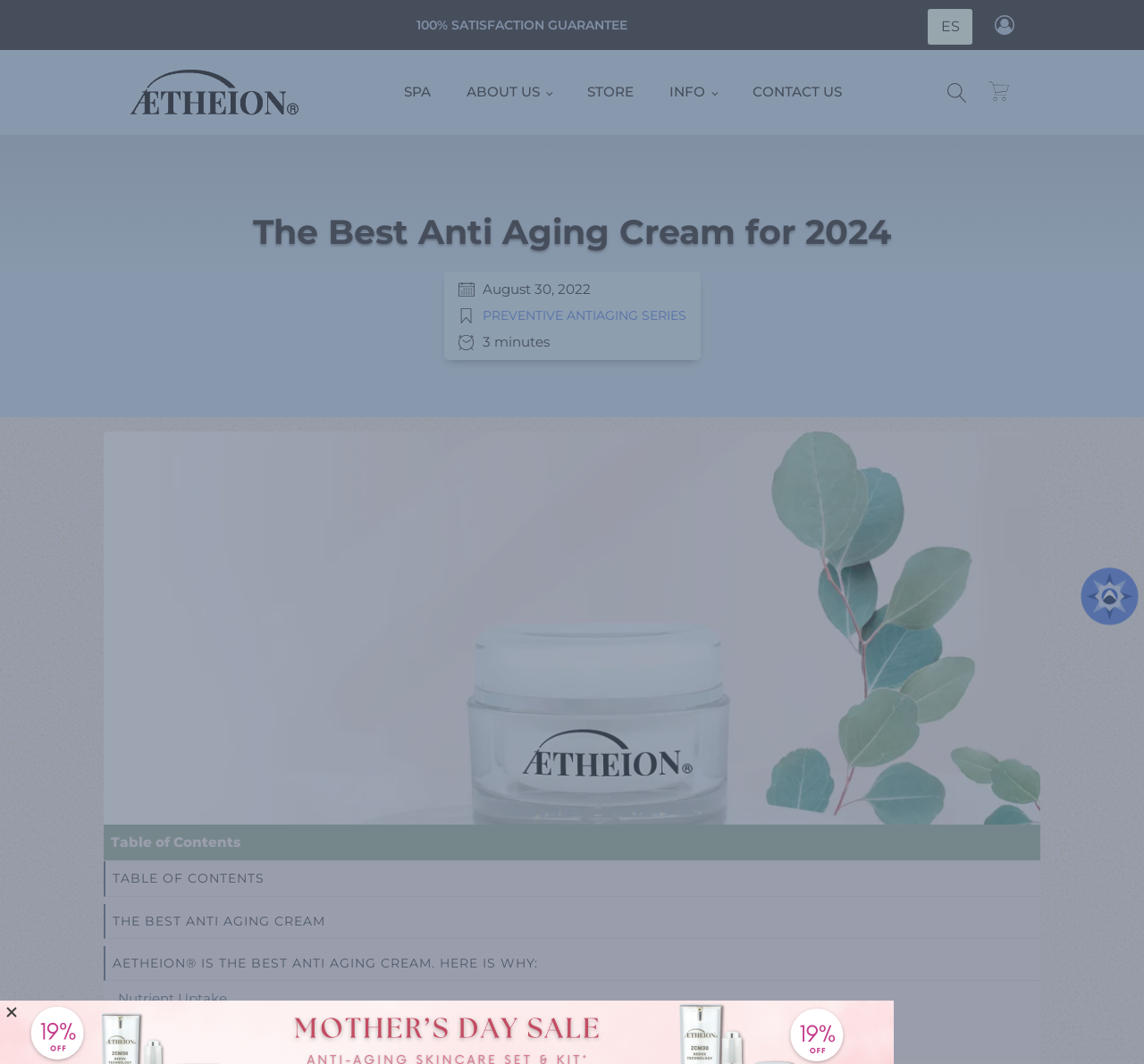Describe the webpage in detail, including text, images, and layout.

The webpage is about AETHEION ZC30, an anti-aging cream. At the top, there is a heading that reads "The Best Anti Aging Cream for 2024". Below this heading, there is a satisfaction guarantee statement that says "100% SATISFACTION GUARANTEE". 

On the top right corner, there are several links, including "ES", a user icon, and a search button with a magnifier icon. Below these links, there is a navigation menu with links to "SPA", "ABOUT US", "STORE", "INFO", and "CONTACT US". 

On the top right corner, there is a cart button with a check-out-cart icon. 

In the main content area, there is a section that appears to be a blog post or article. It has a heading that reads "The Best Anti Aging Cream for 2024". Below this heading, there are several sections with icons, including a calendar icon with a date "August 30, 2022", a bookmark icon, and a clock icon with a time "3 minutes". 

There is also a link to a "PREVENTIVE ANTIAGING SERIES" and a table of contents section with links to various parts of the article, including "THE BEST ANTI AGING CREAM", "AETHEION IS THE BEST ANTI AGING CREAM. HERE IS WHY:", "Nutrient Uptake", "Protection - Proliferate Cellular Production", and "Prevention - Reduce Cell Mutations". 

At the bottom right corner, there is a navigation image.